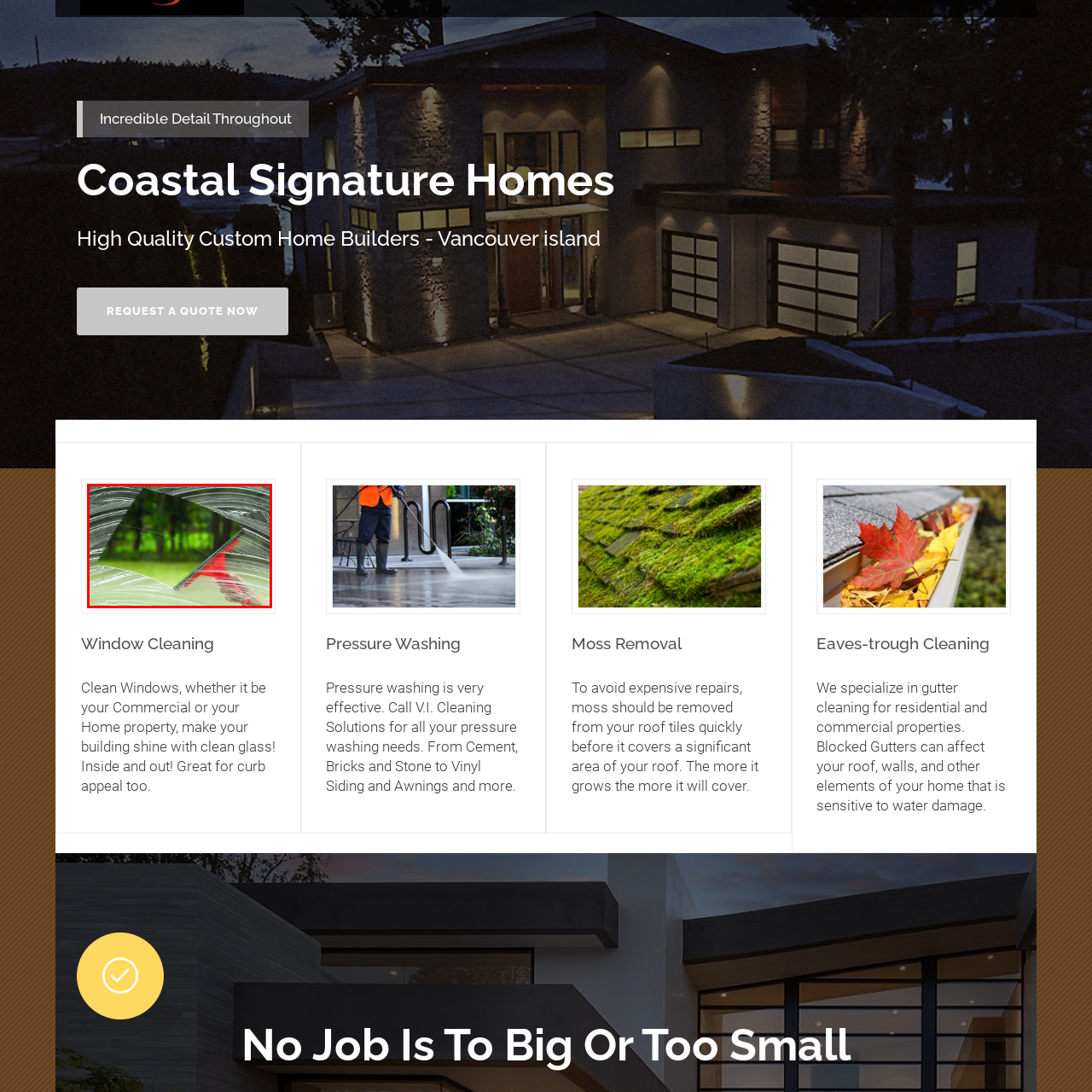Please look at the image within the red bounding box and provide a detailed answer to the following question based on the visual information: What is the color of the squeegee?

The caption clearly describes the squeegee as red, which is the tool being used to clean the glass surface.